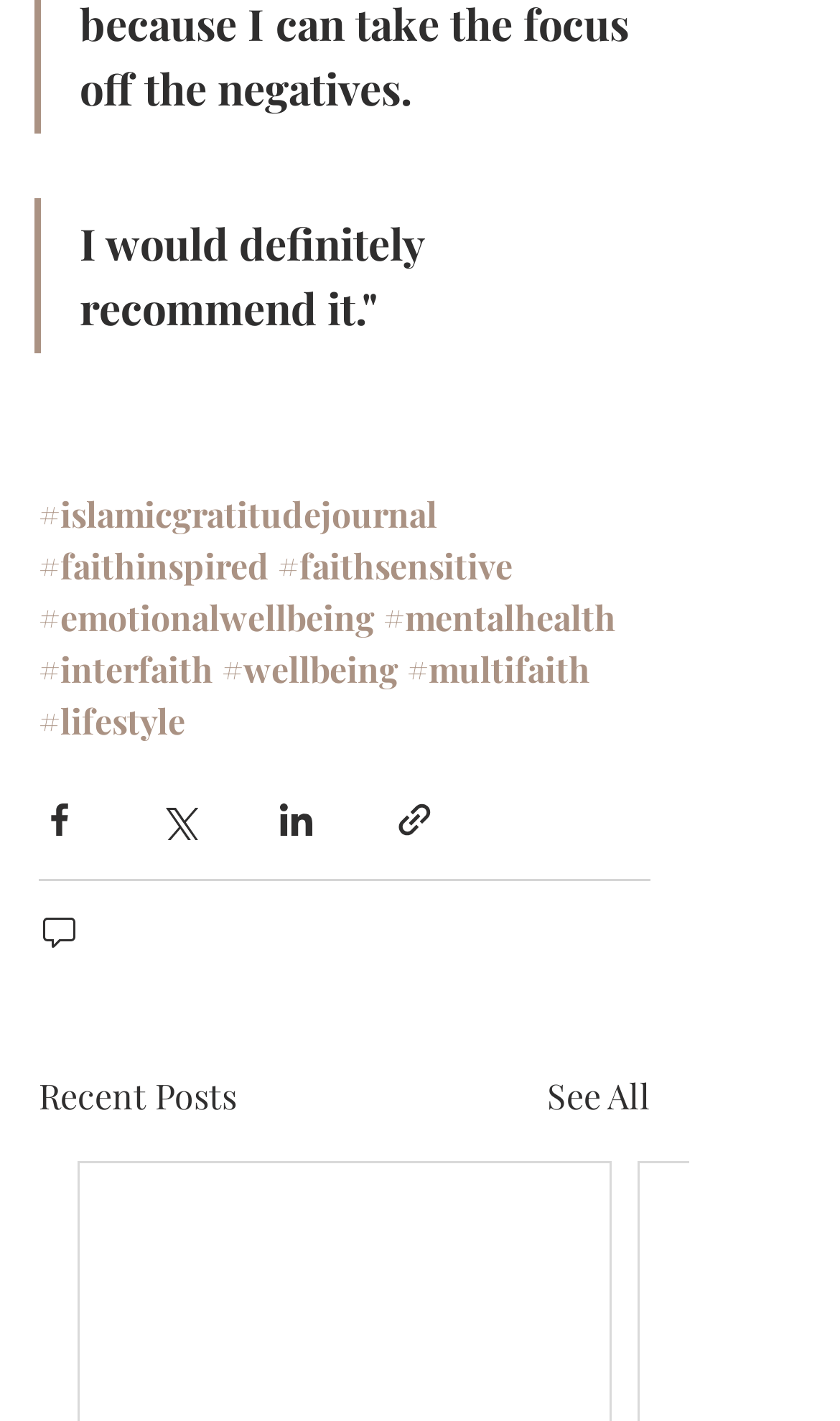Given the element description, predict the bounding box coordinates in the format (top-left x, top-left y, bottom-right x, bottom-right y), using floating point numbers between 0 and 1: aria-label="Share via Facebook"

[0.046, 0.563, 0.095, 0.591]